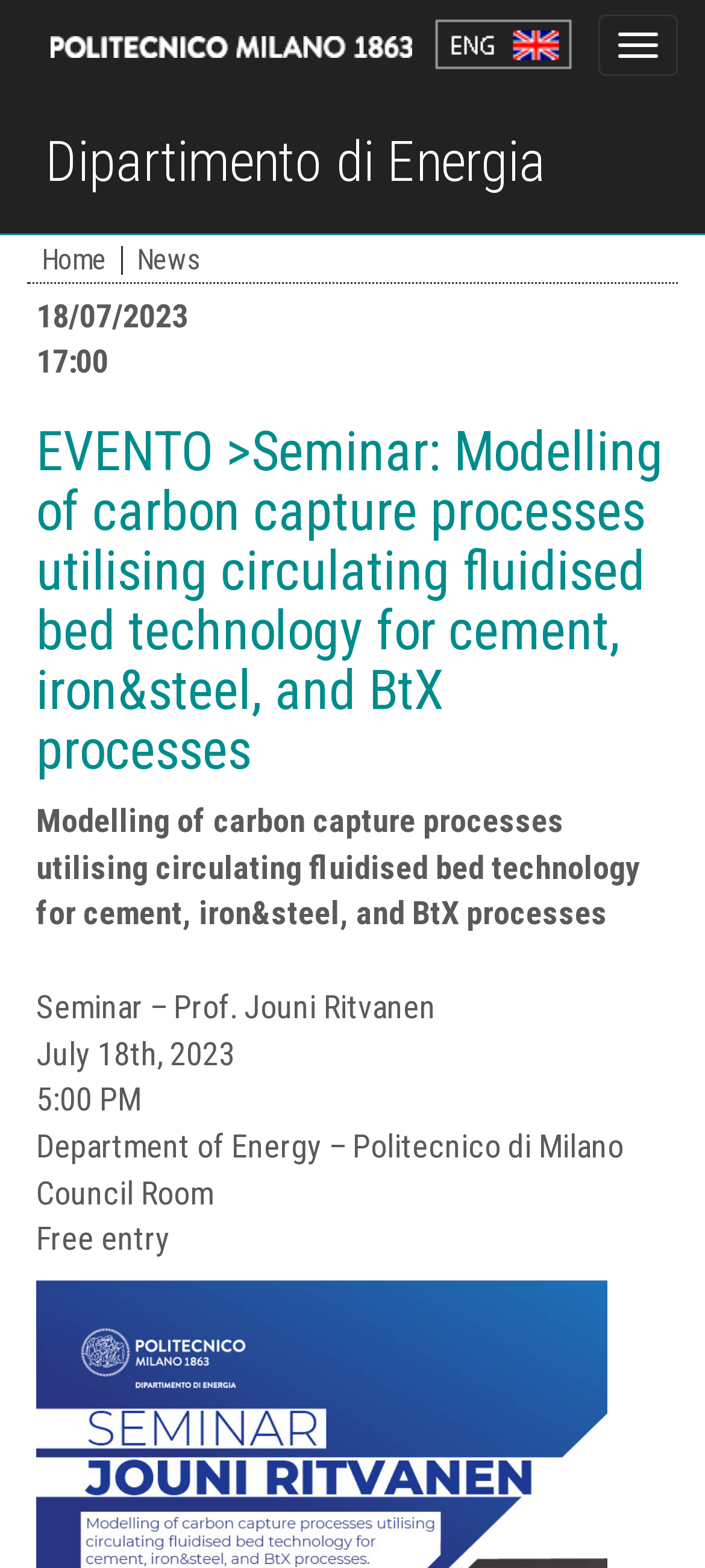Extract the top-level heading from the webpage and provide its text.

Politecnico di Milano